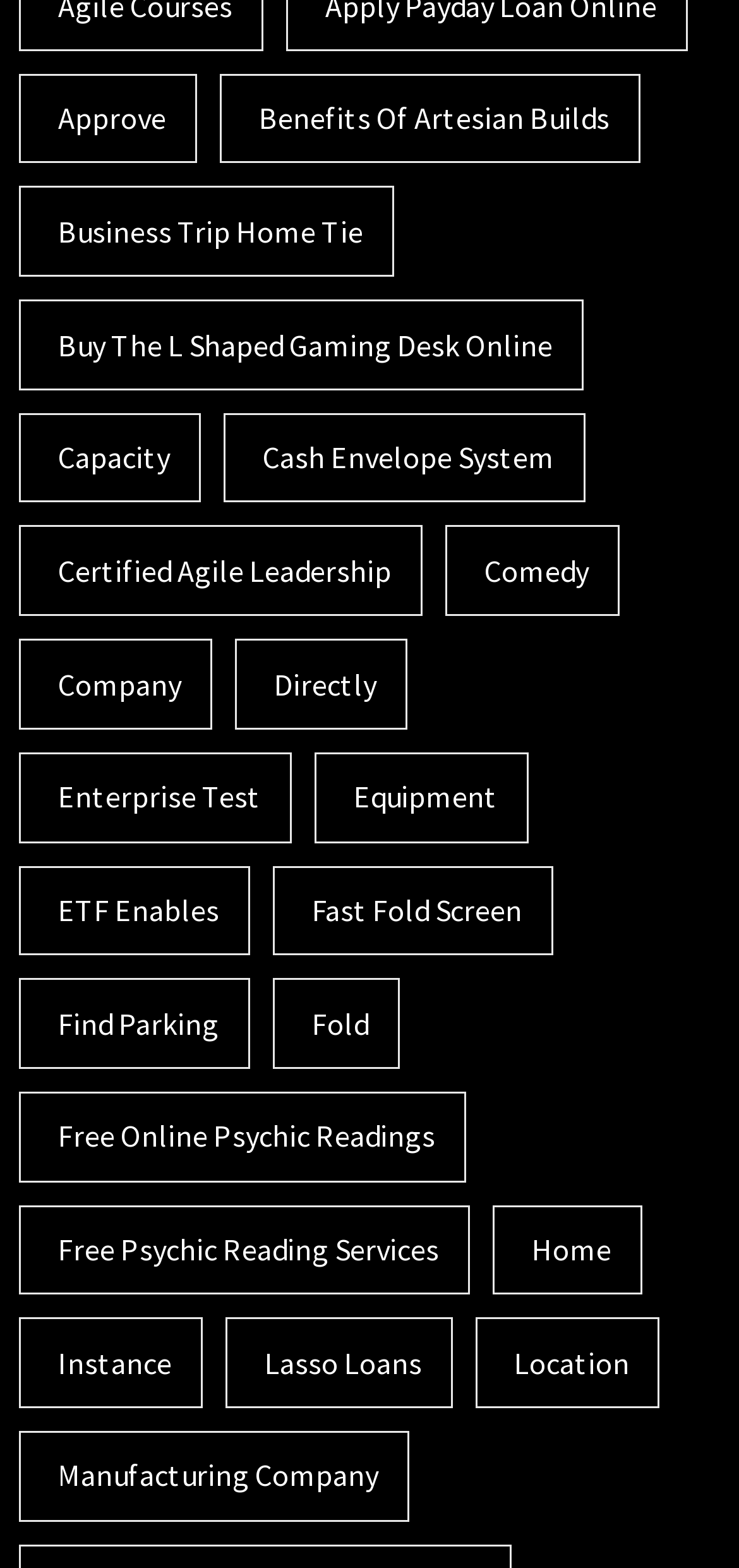Please determine the bounding box coordinates of the area that needs to be clicked to complete this task: 'Click on 'Approve''. The coordinates must be four float numbers between 0 and 1, formatted as [left, top, right, bottom].

[0.026, 0.047, 0.266, 0.105]